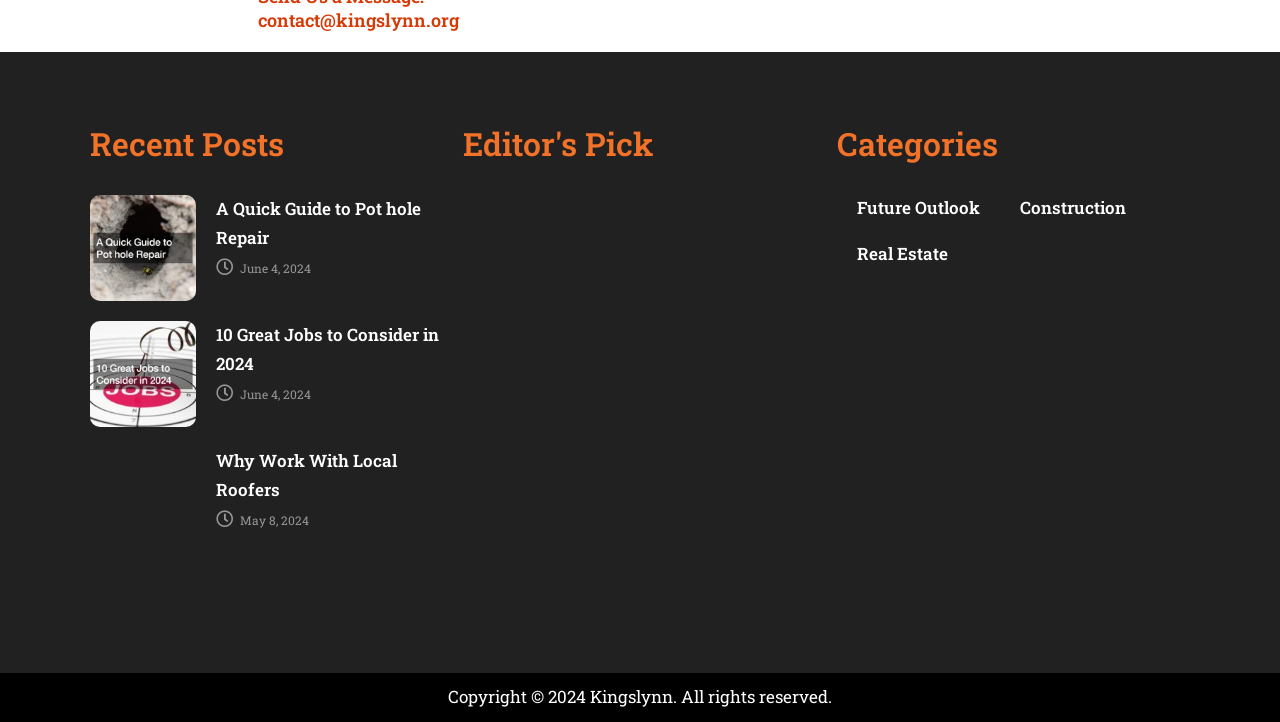Locate the bounding box coordinates of the item that should be clicked to fulfill the instruction: "Read the context of the discussion".

None